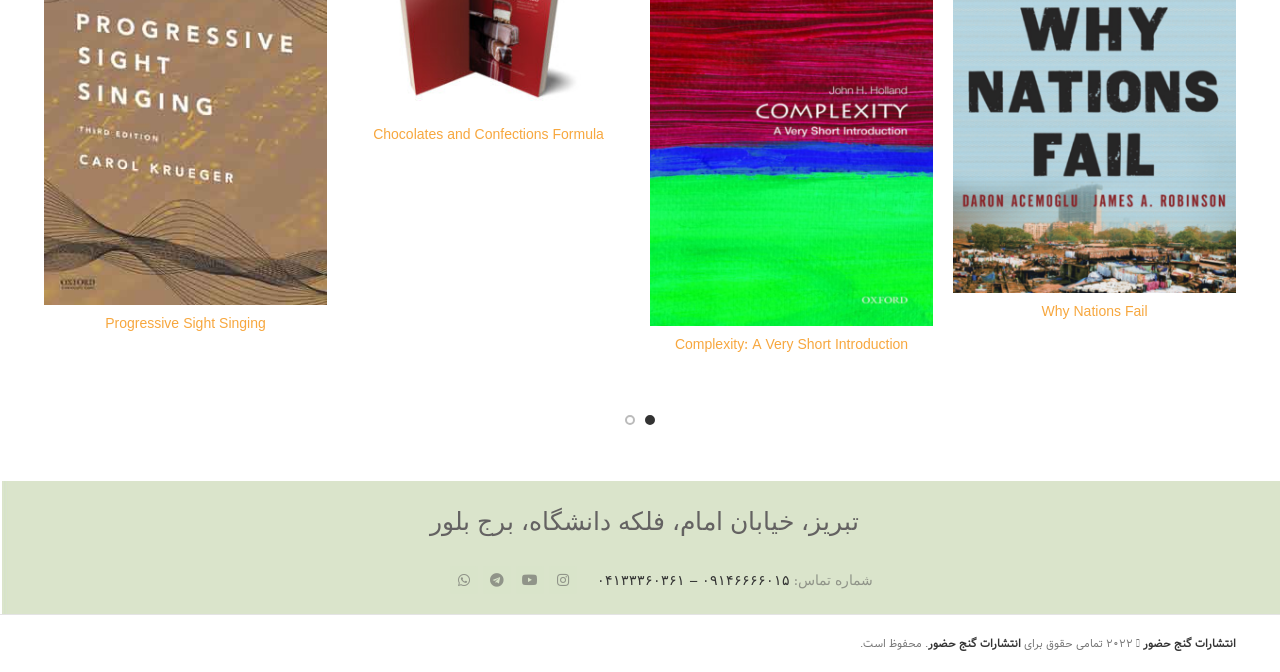Provide a brief response to the question below using a single word or phrase: 
What is the title of the first book?

Why Nations Fail